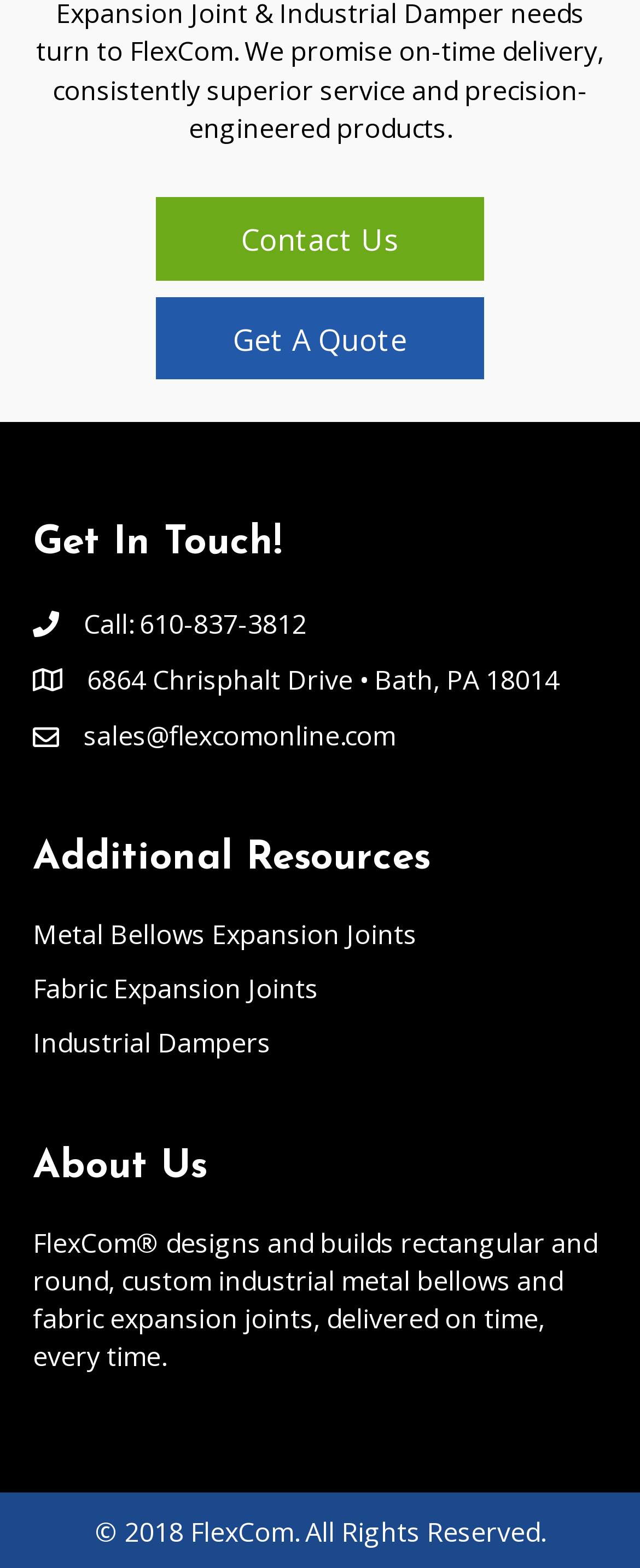Locate the bounding box coordinates of the clickable area to execute the instruction: "Visit the 'Metal Bellows Expansion Joints' page". Provide the coordinates as four float numbers between 0 and 1, represented as [left, top, right, bottom].

[0.051, 0.584, 0.651, 0.607]